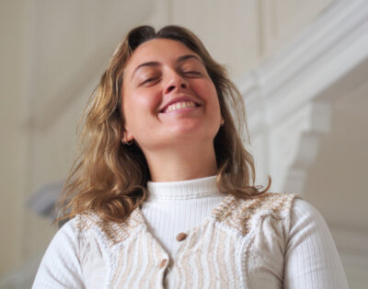Provide a one-word or brief phrase answer to the question:
What is the color of the woman's sweater?

Light-colored